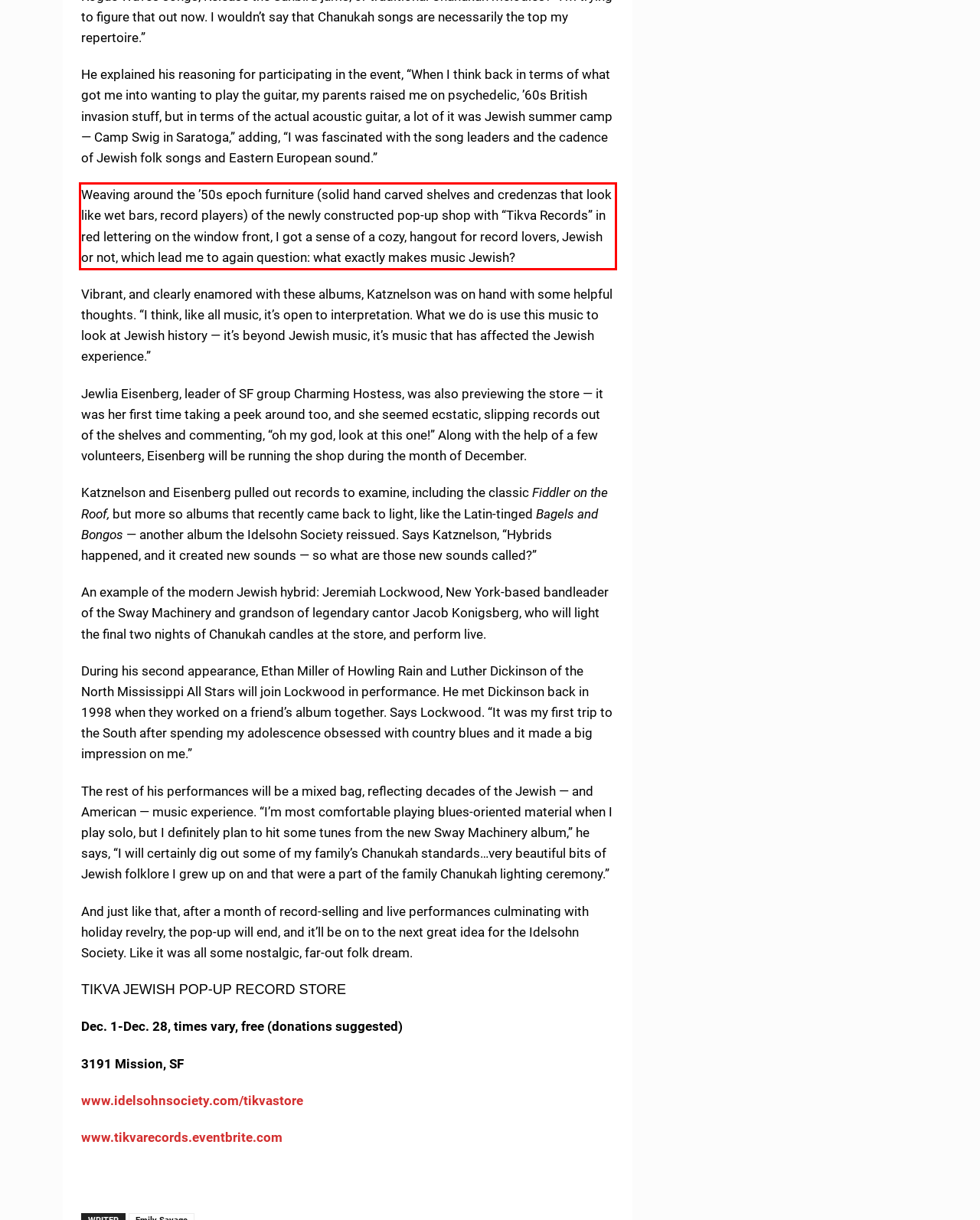Please analyze the screenshot of a webpage and extract the text content within the red bounding box using OCR.

Weaving around the ’50s epoch furniture (solid hand carved shelves and credenzas that look like wet bars, record players) of the newly constructed pop-up shop with “Tikva Records” in red lettering on the window front, I got a sense of a cozy, hangout for record lovers, Jewish or not, which lead me to again question: what exactly makes music Jewish?